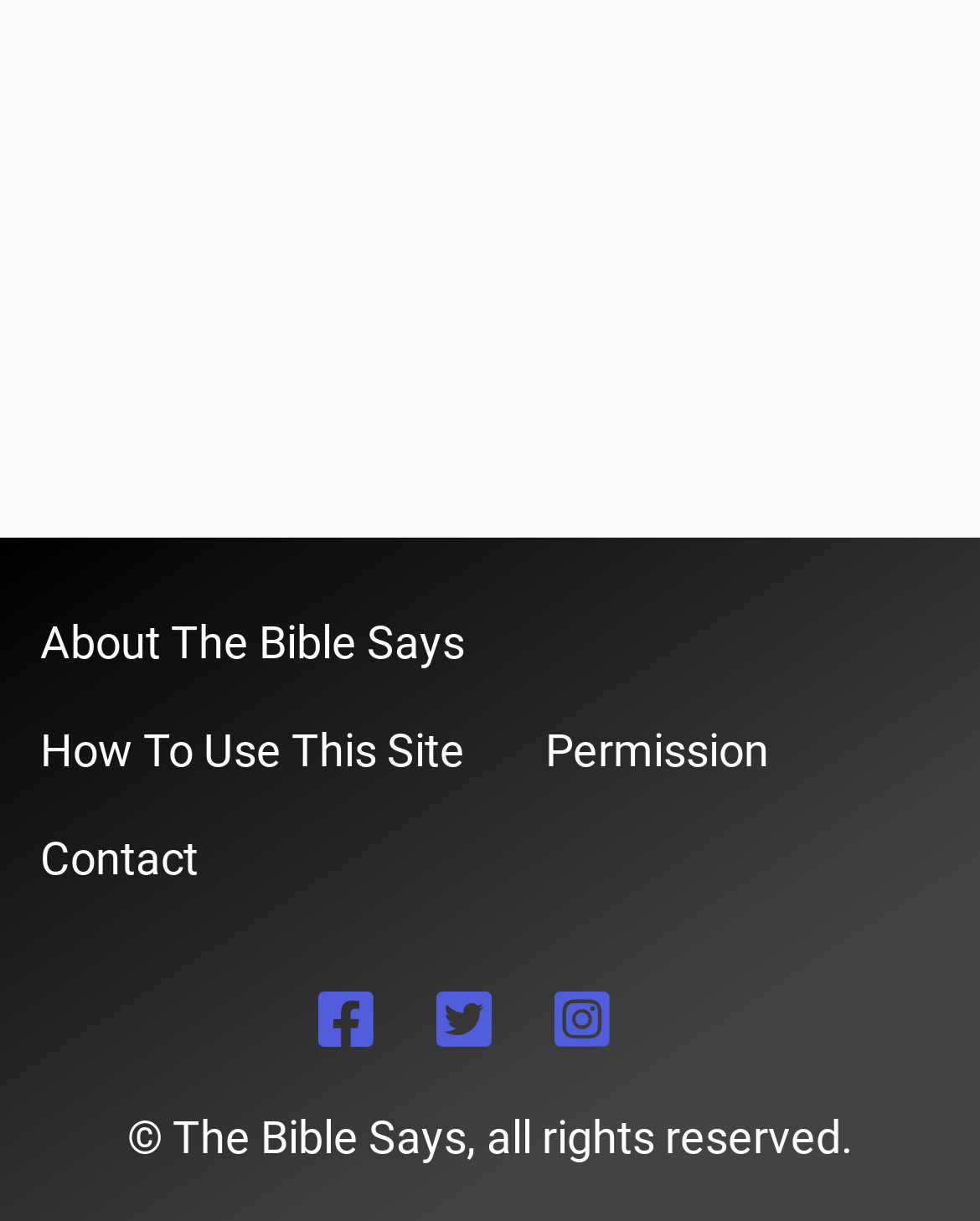Locate the bounding box coordinates of the clickable element to fulfill the following instruction: "Read the copyright information". Provide the coordinates as four float numbers between 0 and 1 in the format [left, top, right, bottom].

[0.129, 0.909, 0.176, 0.953]